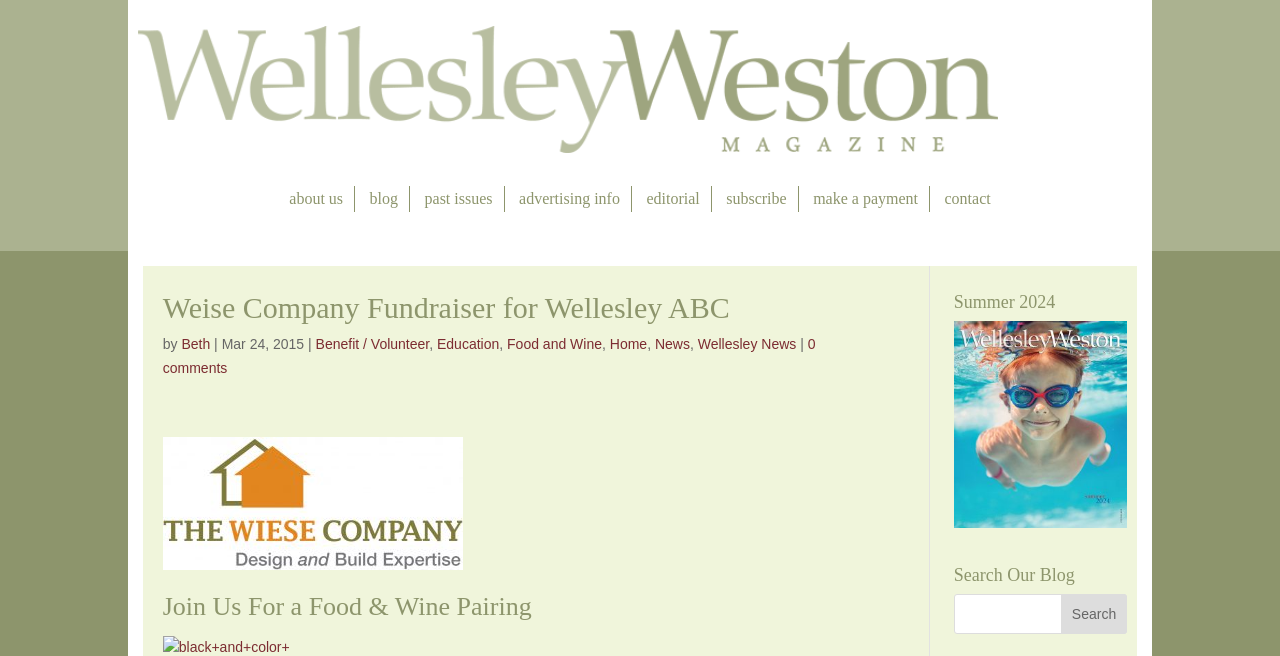What is the category of the article 'Benefit / Volunteer'?
Please describe in detail the information shown in the image to answer the question.

The category of the article 'Benefit / Volunteer' can be inferred from the link text itself, which suggests that it is related to benefits or volunteering.